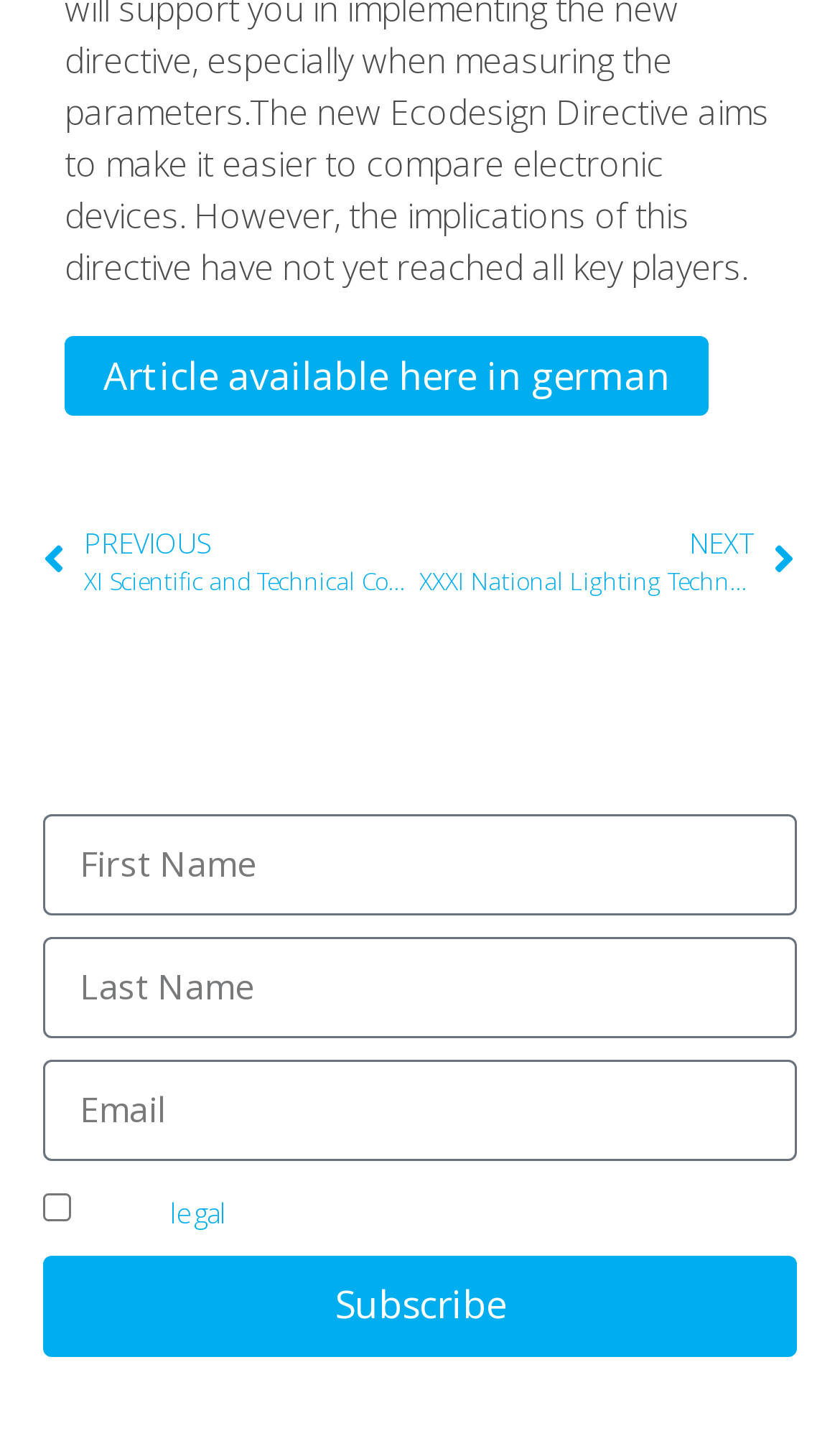Based on the element description, predict the bounding box coordinates (top-left x, top-left y, bottom-right x, bottom-right y) for the UI element in the screenshot: parent_node: Email name="form_fields[email]" placeholder="Email"

[0.051, 0.735, 0.949, 0.805]